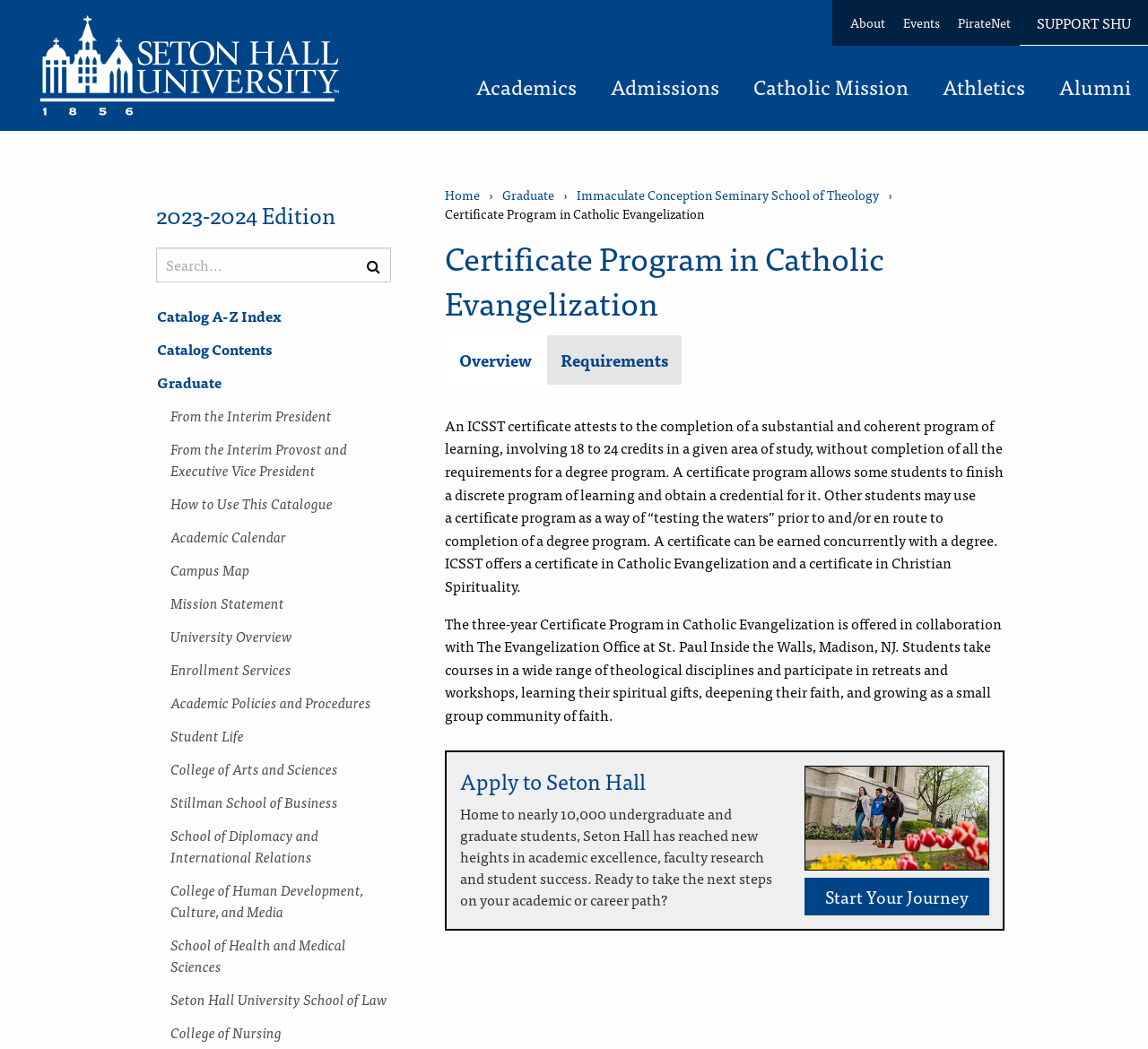How many undergraduate and graduate students are at Seton Hall?
Based on the visual content, answer with a single word or a brief phrase.

nearly 10,000